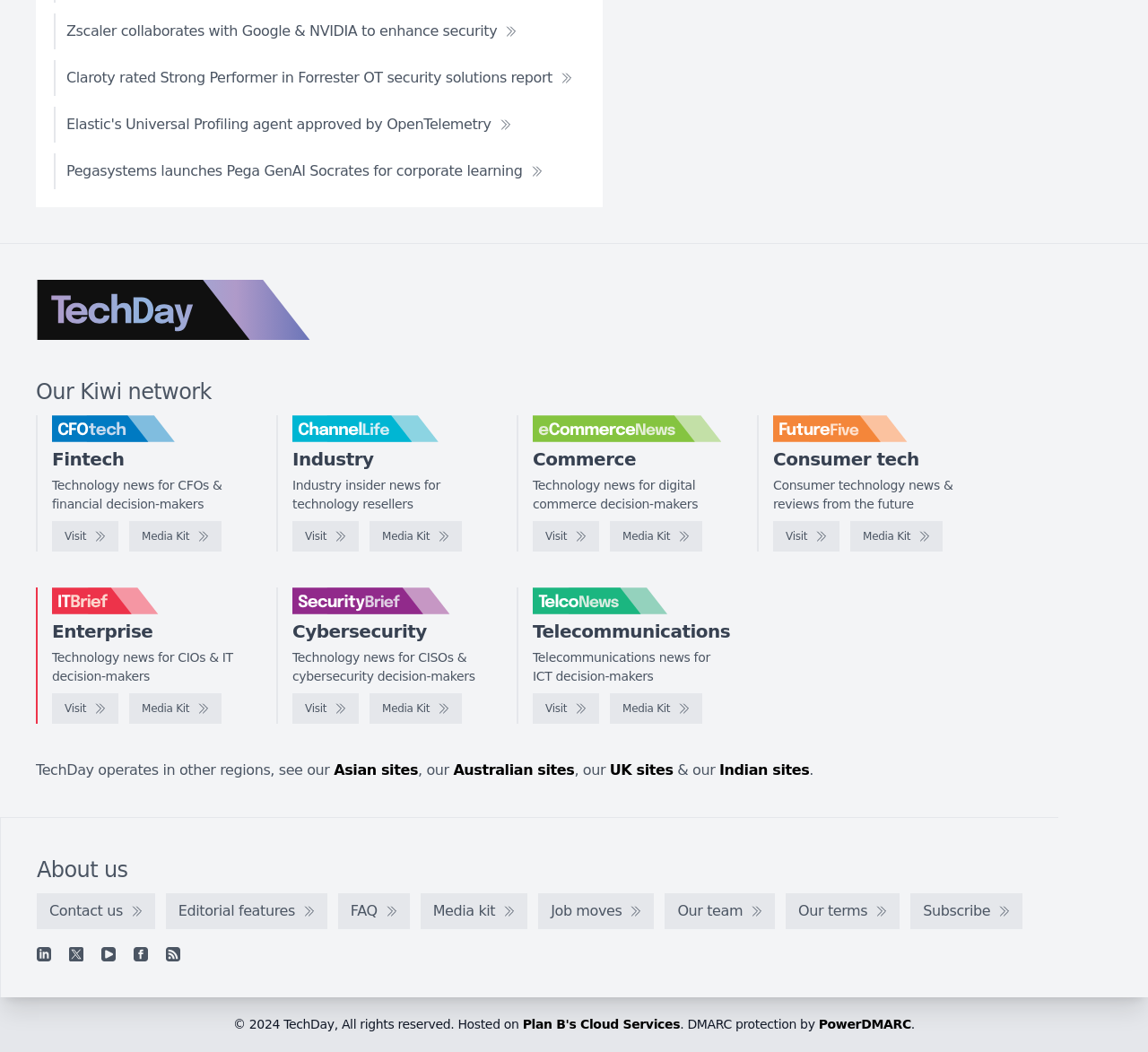Identify the bounding box coordinates of the clickable region required to complete the instruction: "Learn about CFOtech". The coordinates should be given as four float numbers within the range of 0 and 1, i.e., [left, top, right, bottom].

[0.045, 0.395, 0.209, 0.42]